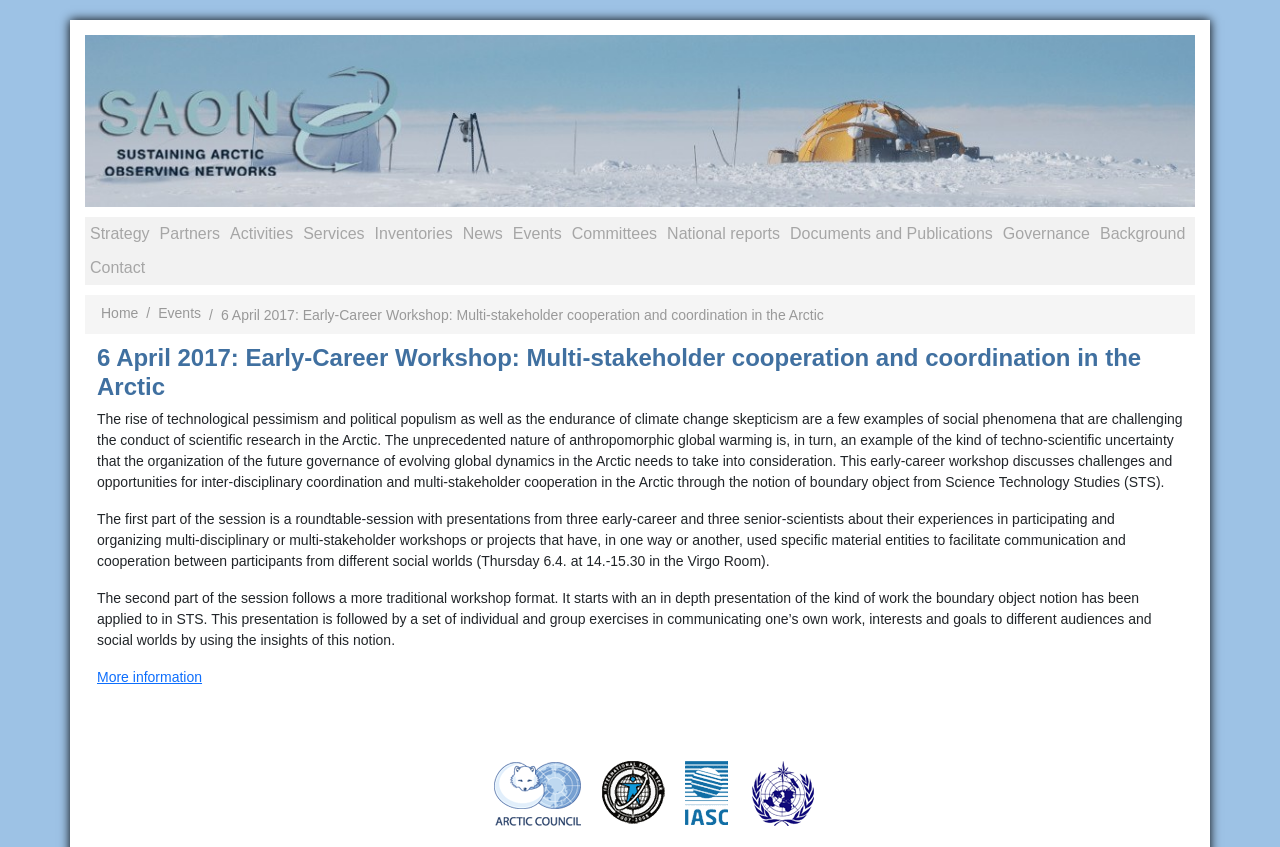Determine the bounding box coordinates of the clickable region to follow the instruction: "View the 'Strategy' page".

[0.066, 0.256, 0.121, 0.296]